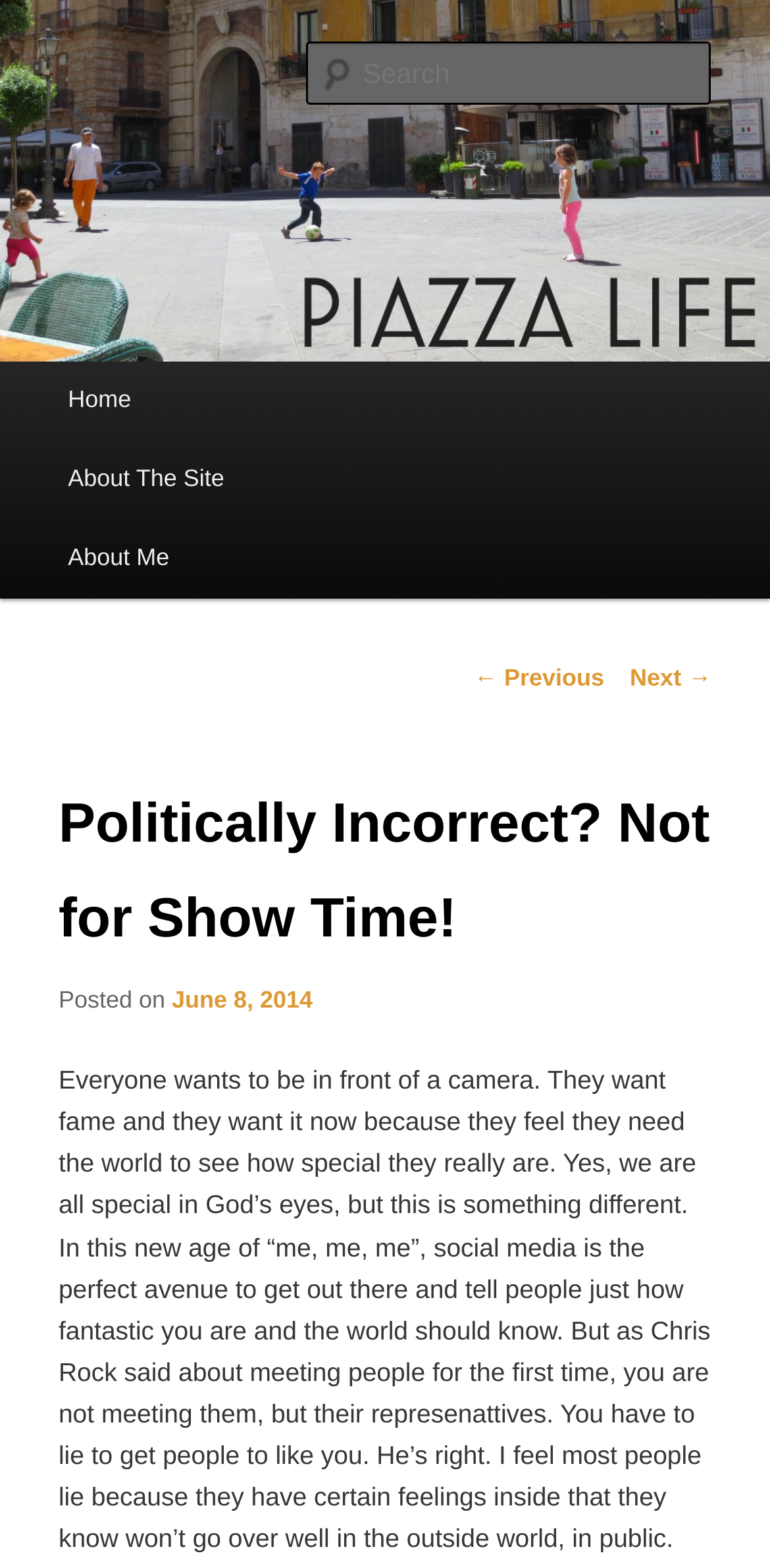Please mark the clickable region by giving the bounding box coordinates needed to complete this instruction: "Learn more about the site".

[0.051, 0.281, 0.329, 0.331]